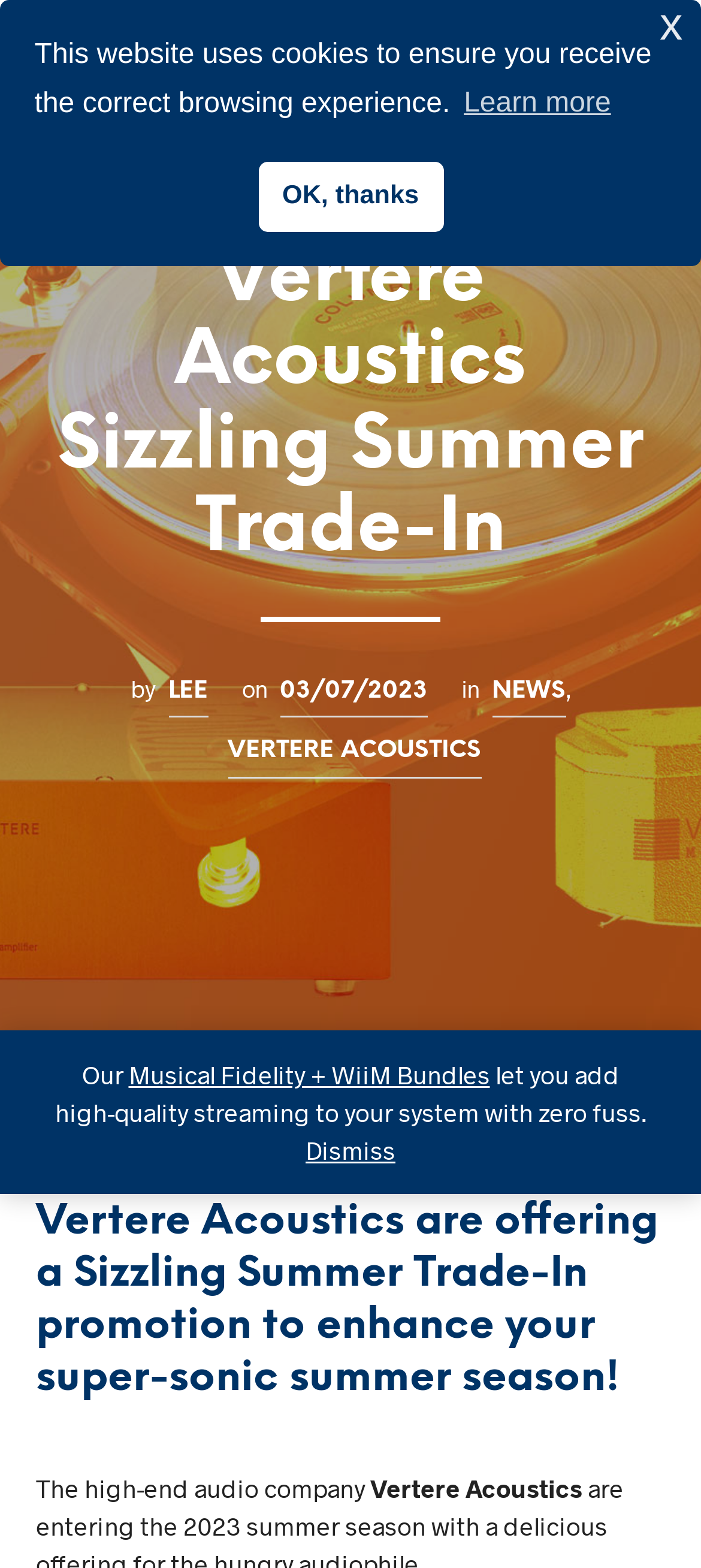What is the purpose of the 'wishlist' button?
Please look at the screenshot and answer in one word or a short phrase.

To add items to a wishlist